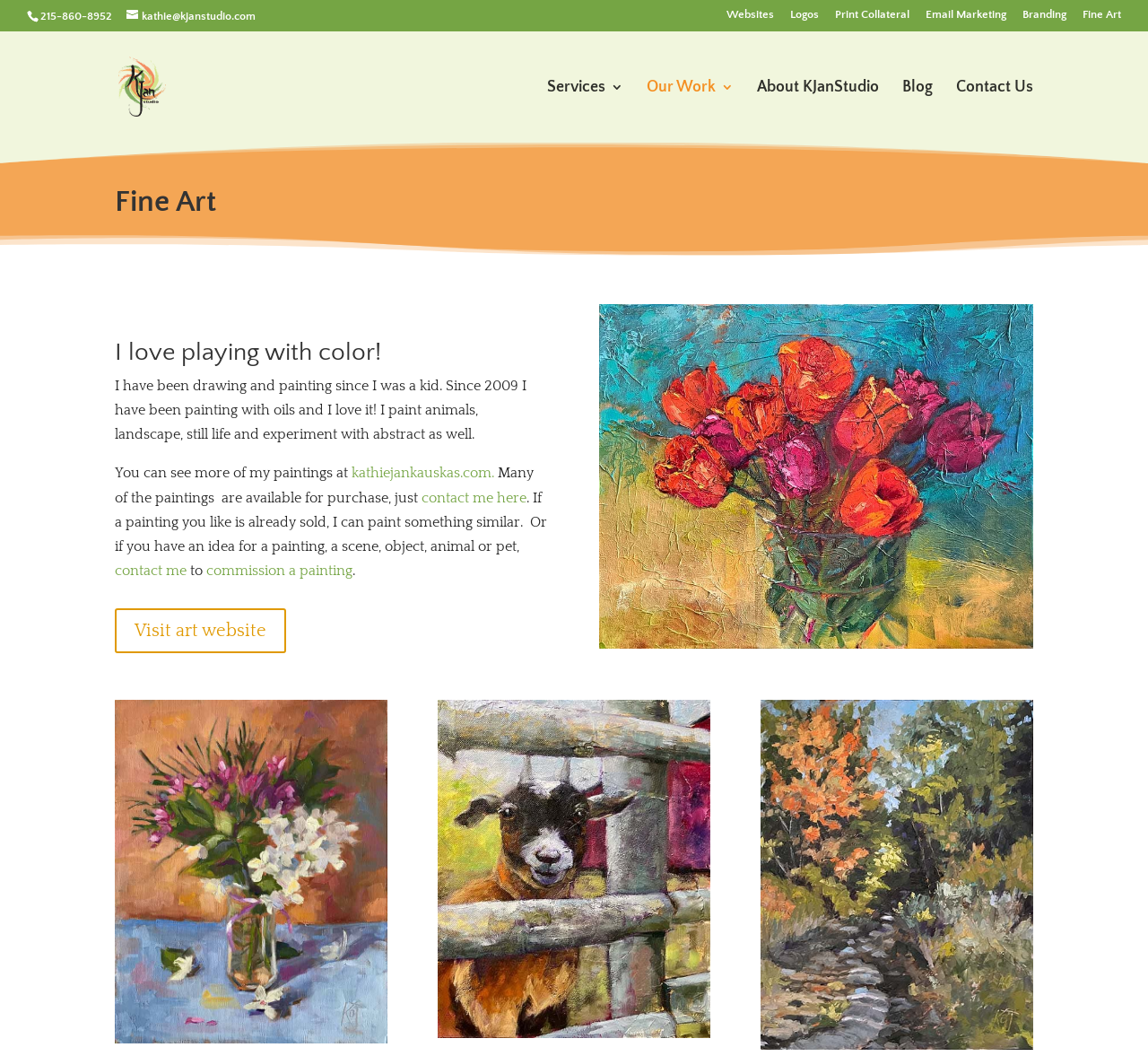Examine the image carefully and respond to the question with a detailed answer: 
What is the artist's name?

I found the artist's name by looking at the link element with the bounding box coordinates [0.306, 0.44, 0.43, 0.456], which contains the text 'kathiejankauskas.com'. This suggests that the artist's name is Kathie Jankauskas.